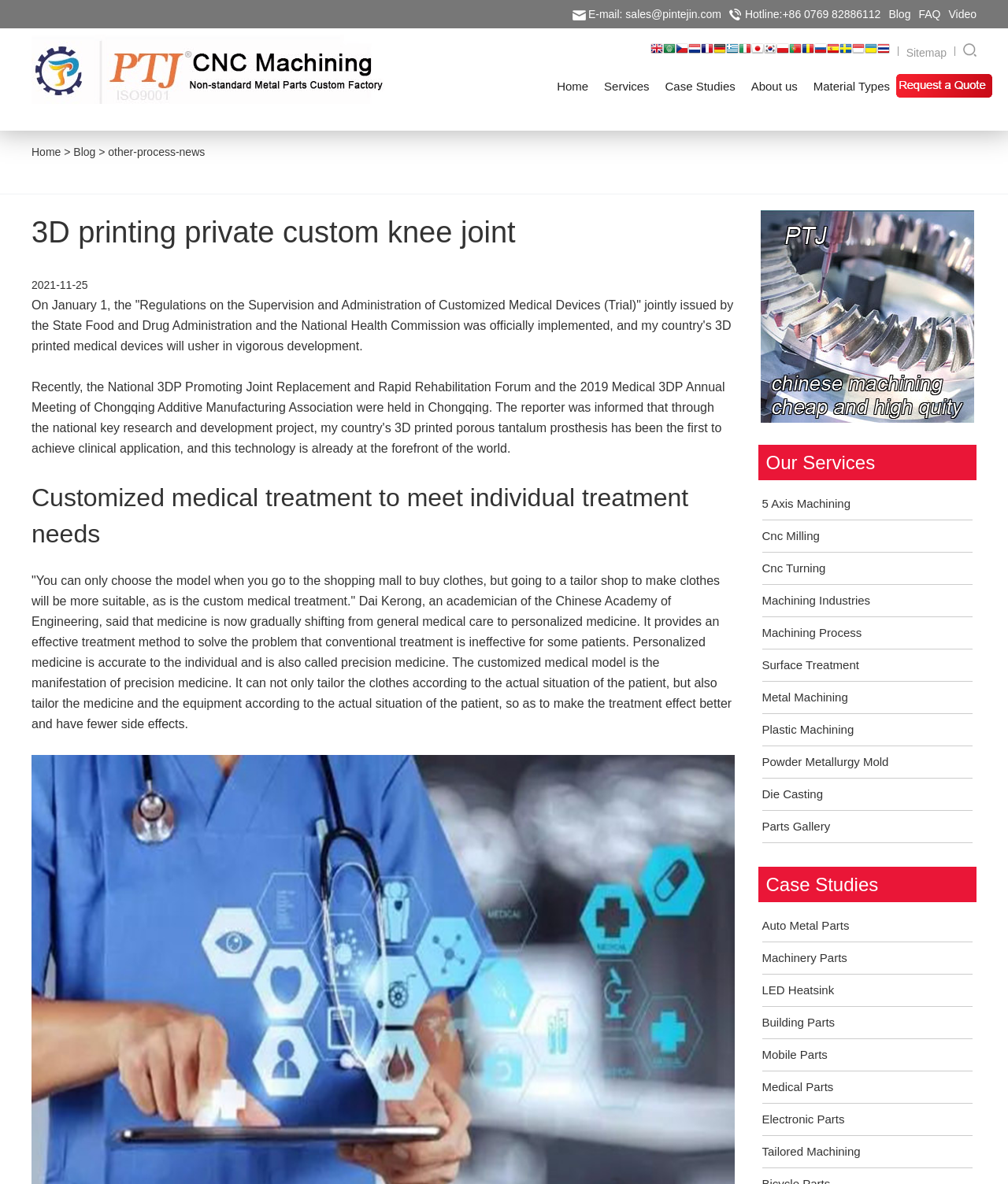What is the topic of the article?
We need a detailed and exhaustive answer to the question. Please elaborate.

The article discusses the implementation of the 'Regulations on the Supervision and Administration of Customized Medical Devices (Trial)' and its impact on the development of 3D printed medical devices in China.